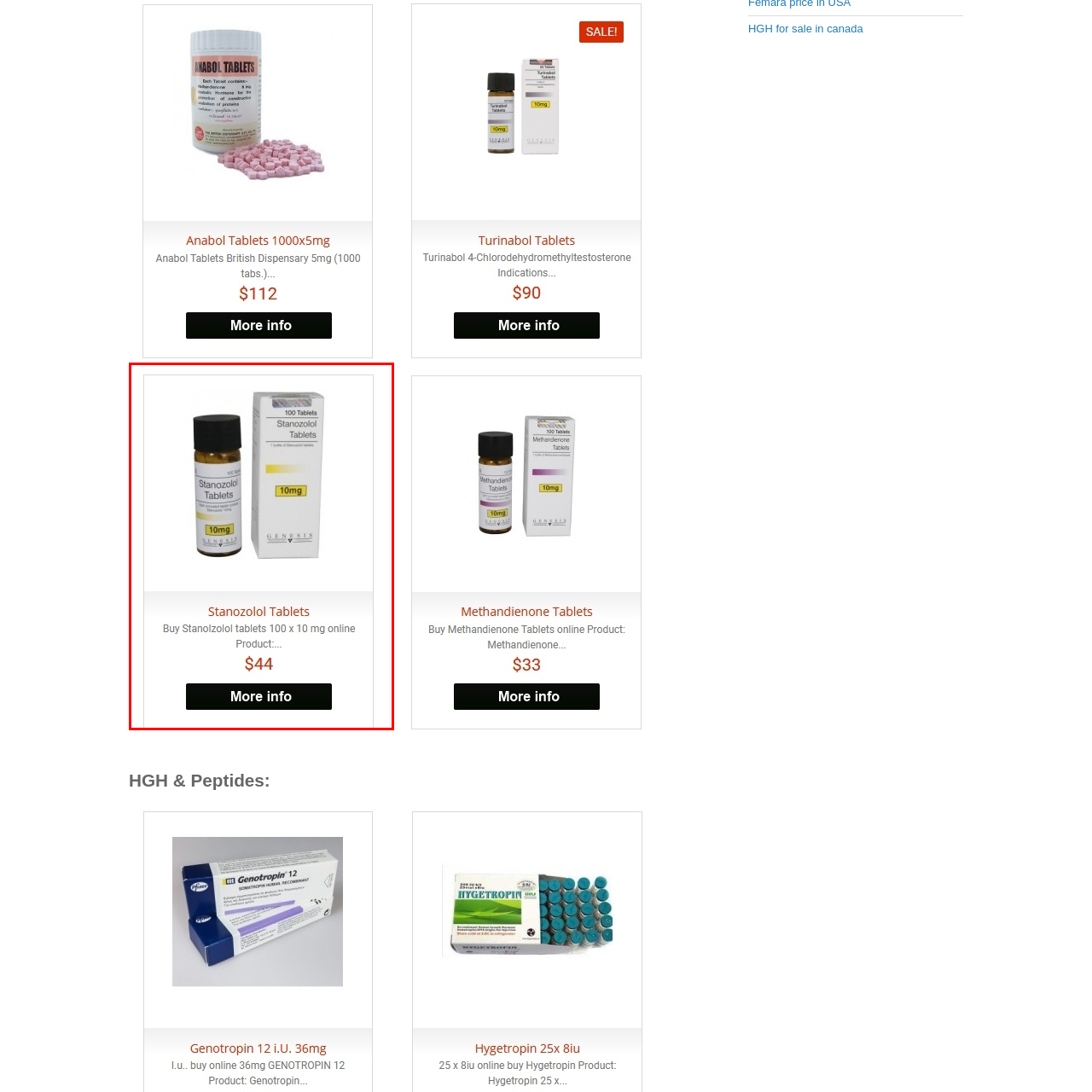View the part of the image marked by the red boundary and provide a one-word or short phrase answer to this question: 
What is the dosage of each tablet?

10 mg